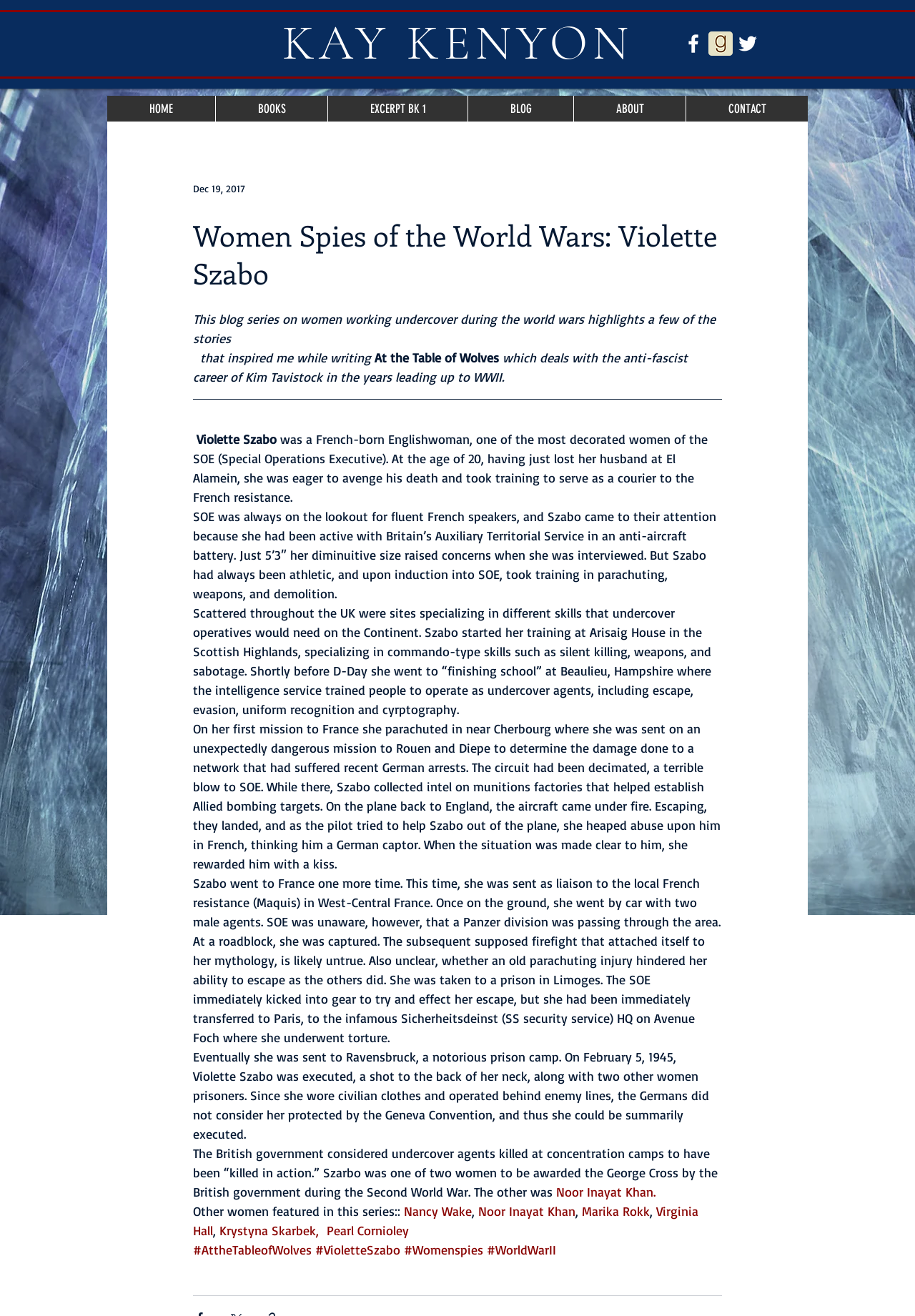Determine the bounding box coordinates of the target area to click to execute the following instruction: "Go to HOME."

[0.117, 0.073, 0.235, 0.093]